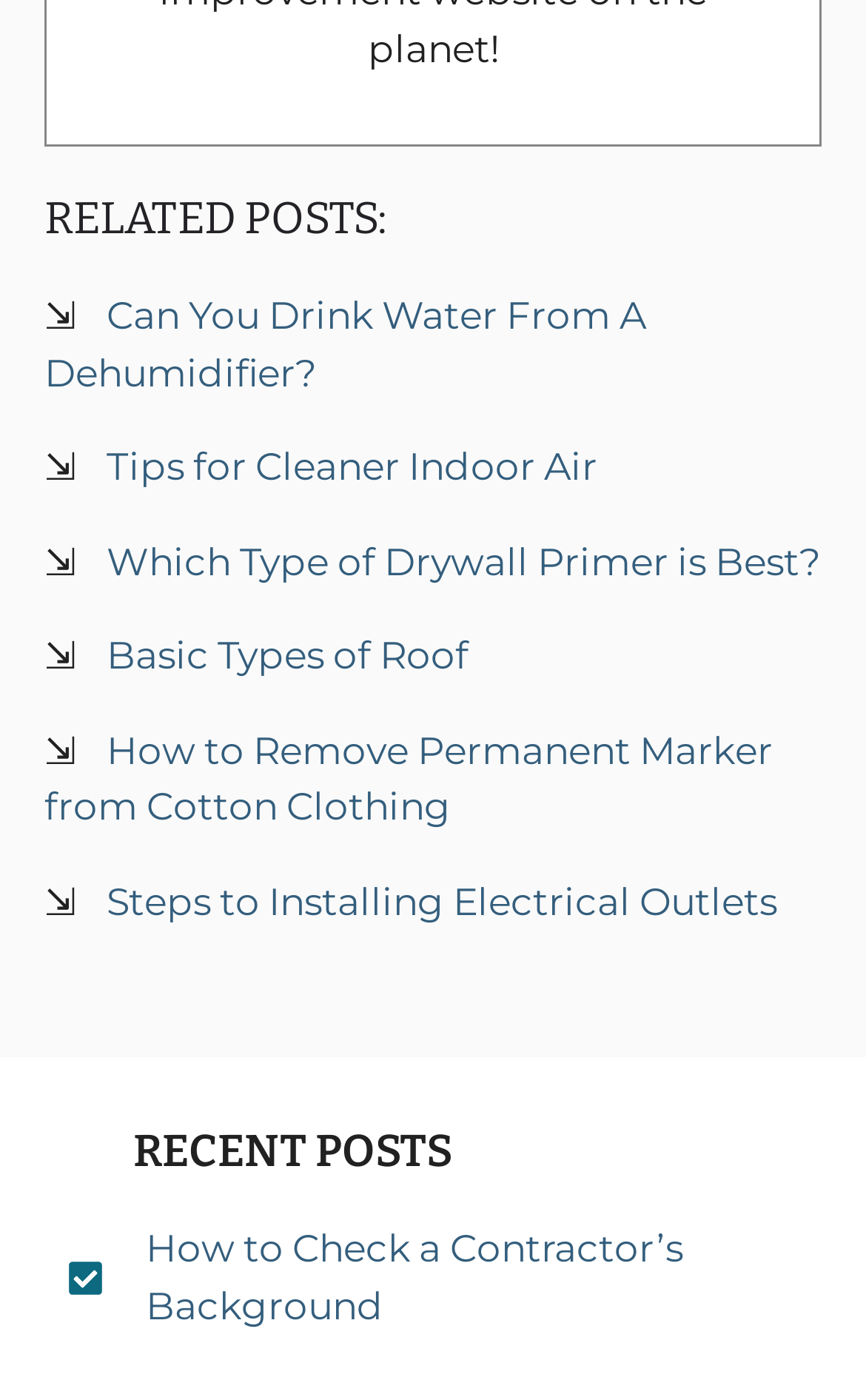What is the title of the first related post?
Give a detailed explanation using the information visible in the image.

I looked at the first article element under the 'RELATED POSTS' heading and found the link text 'Can You Drink Water From A Dehumidifier?'.